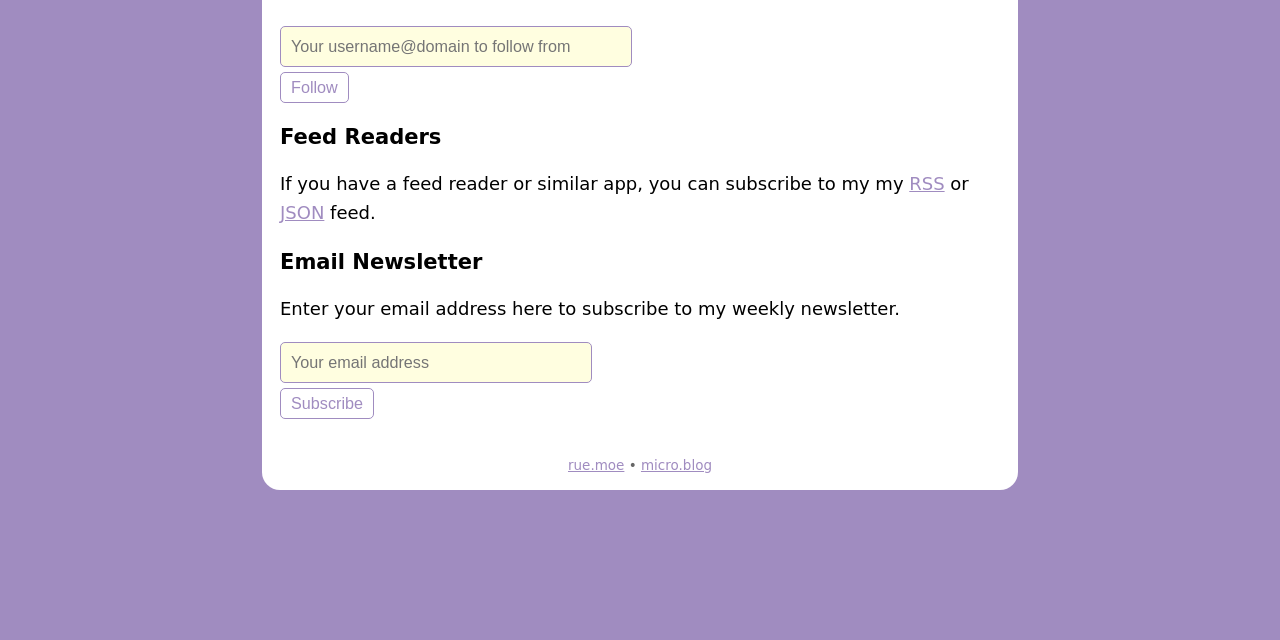Find the bounding box coordinates corresponding to the UI element with the description: "Saysame (Says-a-me)". The coordinates should be formatted as [left, top, right, bottom], with values as floats between 0 and 1.

None